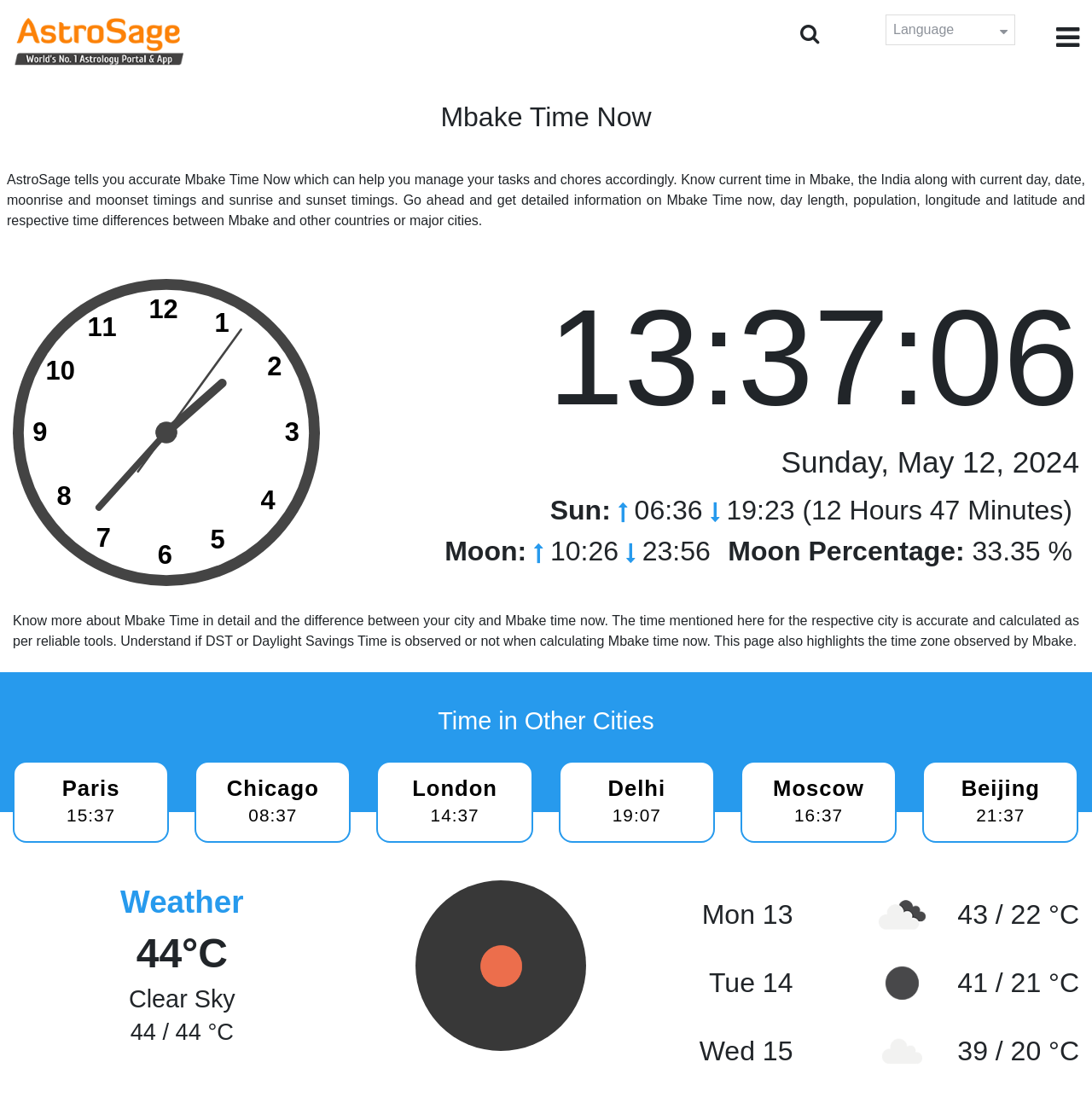Specify the bounding box coordinates for the region that must be clicked to perform the given instruction: "Search for a city".

[0.723, 0.012, 0.759, 0.047]